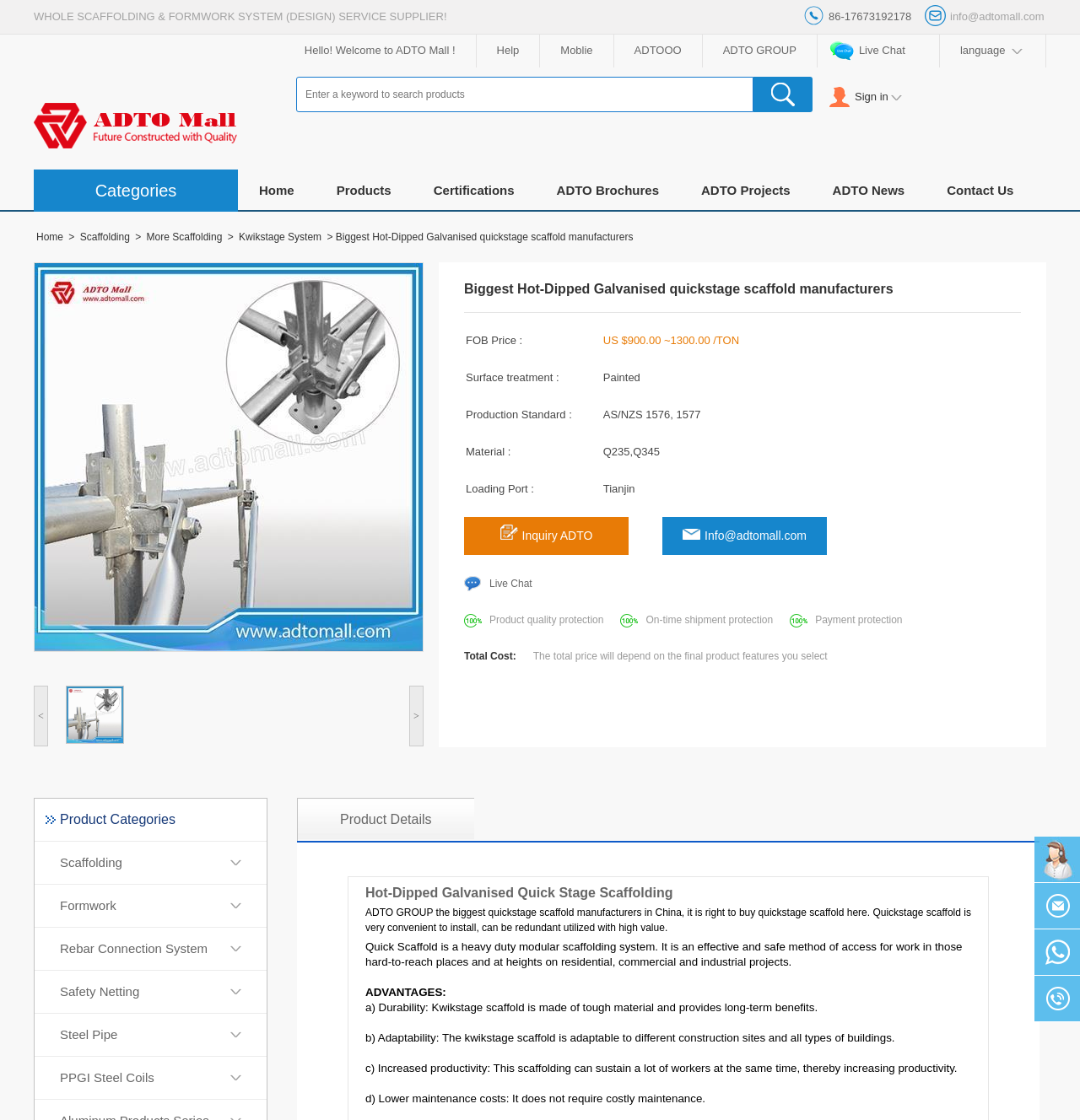Please locate the bounding box coordinates for the element that should be clicked to achieve the following instruction: "View shopping cart info". Ensure the coordinates are given as four float numbers between 0 and 1, i.e., [left, top, right, bottom].

[0.856, 0.0, 0.969, 0.03]